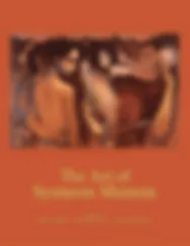What is the central theme in Shimin's work?
Give a one-word or short-phrase answer derived from the screenshot.

Human form